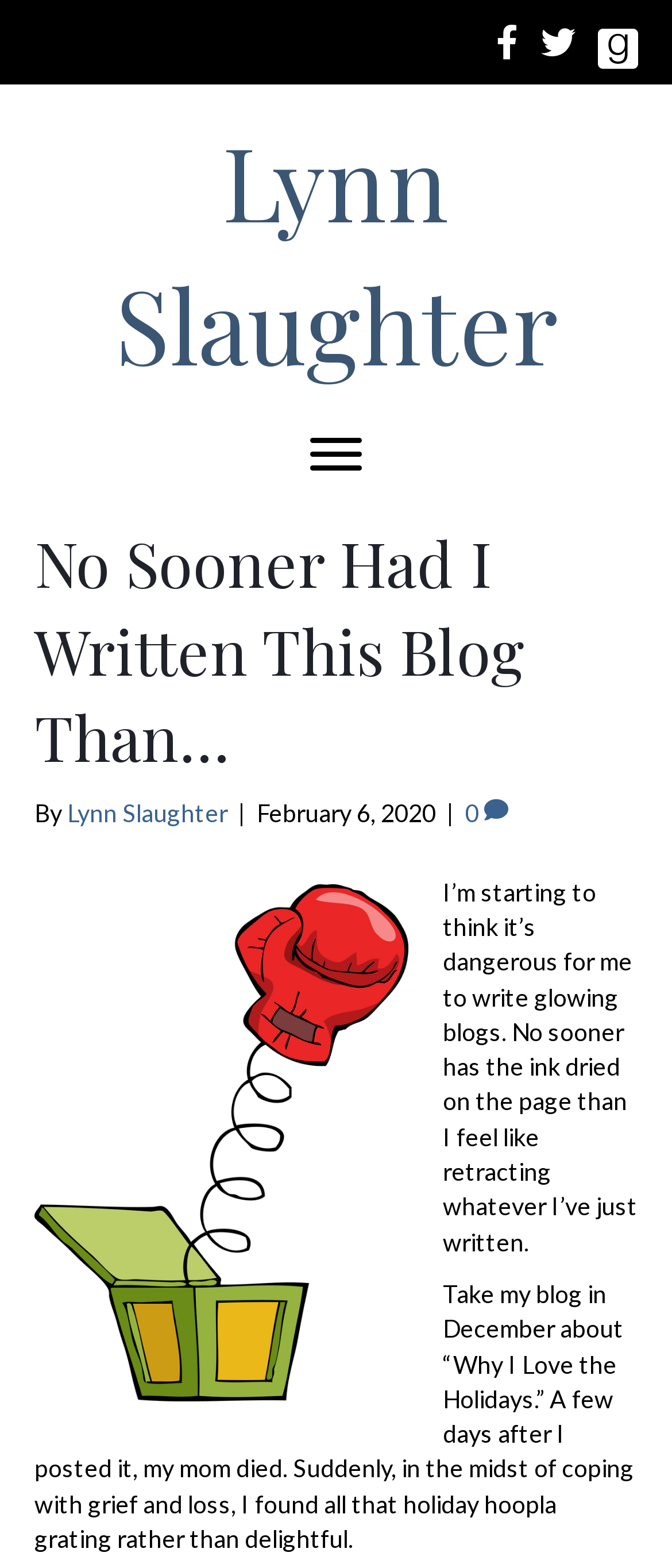What is the tone of the blog post?
Refer to the image and offer an in-depth and detailed answer to the question.

The tone of the blog post can be determined by reading the author's introspective and self-aware language, which suggests that they are reflecting on their own writing habits and the consequences of their words.